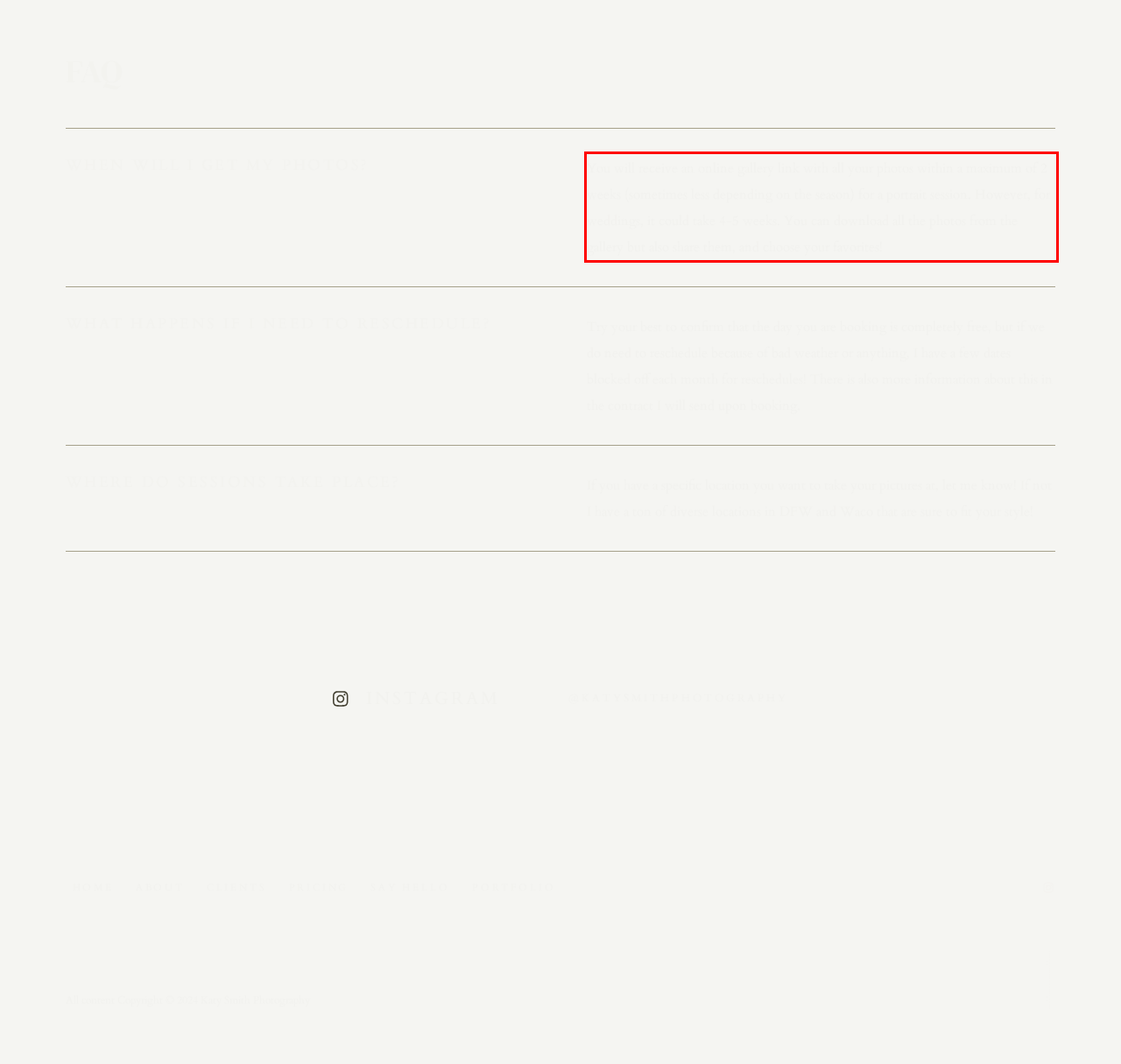You have a screenshot of a webpage, and there is a red bounding box around a UI element. Utilize OCR to extract the text within this red bounding box.

You will receive an online gallery link with all your photos within a maximum of 2 weeks (sometimes less depending on the season) for a portrait session. However, for weddings, it could take 4-5 weeks. You can download all the photos from the gallery but also share them, and choose your favorites!